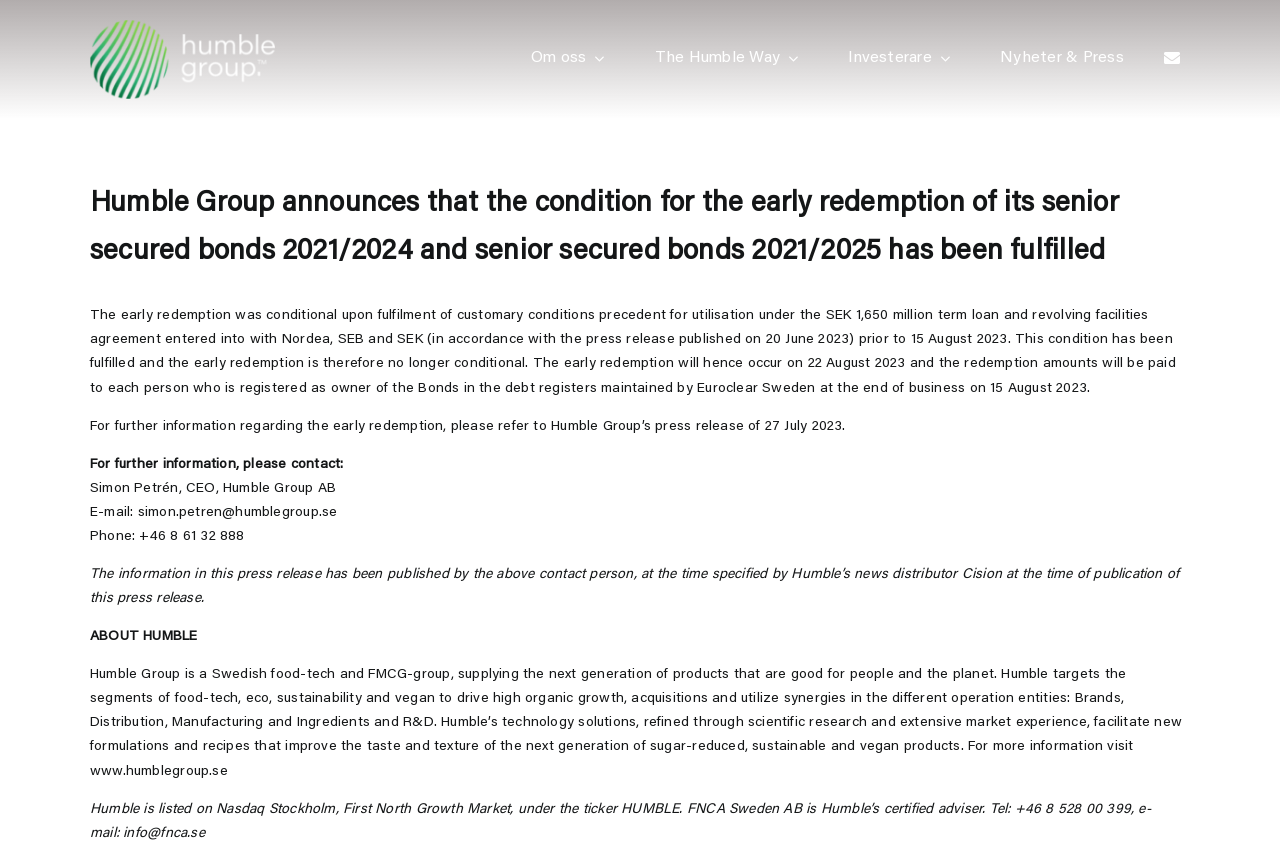Based on the image, please elaborate on the answer to the following question:
What is the ticker symbol of Humble Group?

The ticker symbol is mentioned in the text as 'Humble is listed on Nasdaq Stockholm, First North Growth Market, under the ticker HUMBLE.'